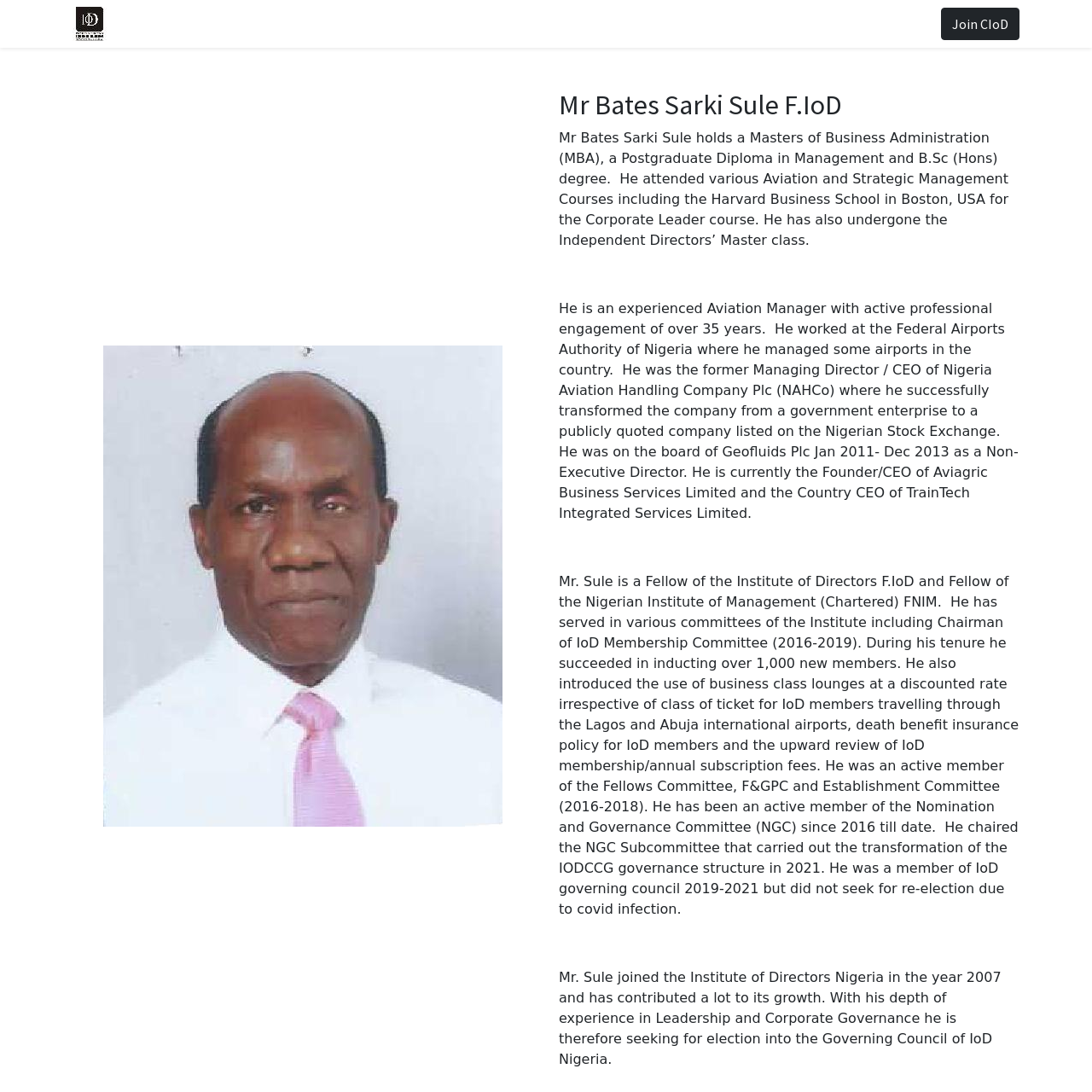What is the title of the institute where Mr Sule is a Fellow?
Answer the question in a detailed and comprehensive manner.

I found the answer by reading the static text element that describes Mr Sule's affiliations, which states 'Mr. Sule is a Fellow of the Institute of Directors F.IoD and Fellow of the Nigerian Institute of Management (Chartered) FNIM.'